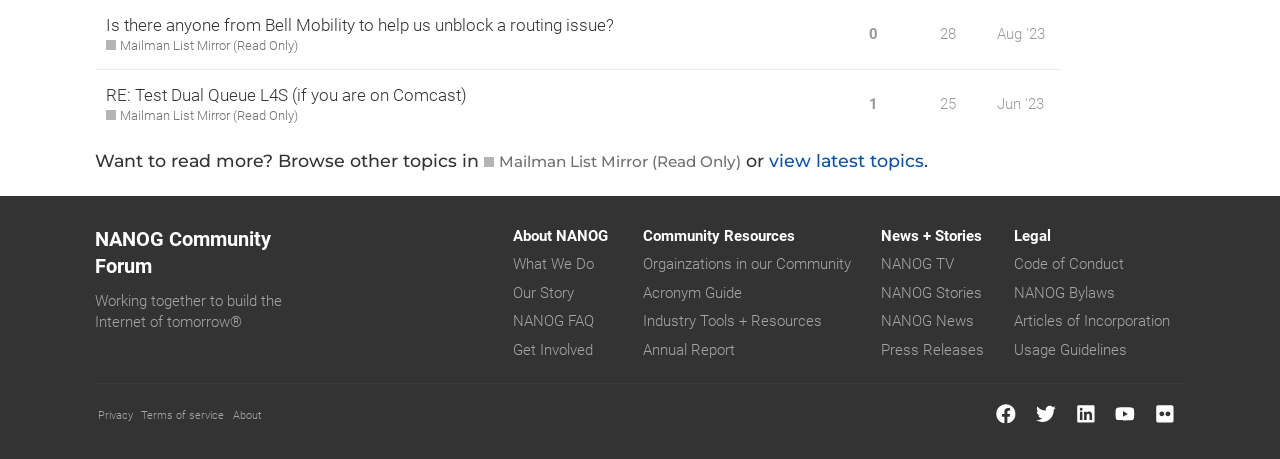Pinpoint the bounding box coordinates of the clickable element needed to complete the instruction: "Browse other topics in Mailman List Mirror". The coordinates should be provided as four float numbers between 0 and 1: [left, top, right, bottom].

[0.074, 0.324, 0.829, 0.377]